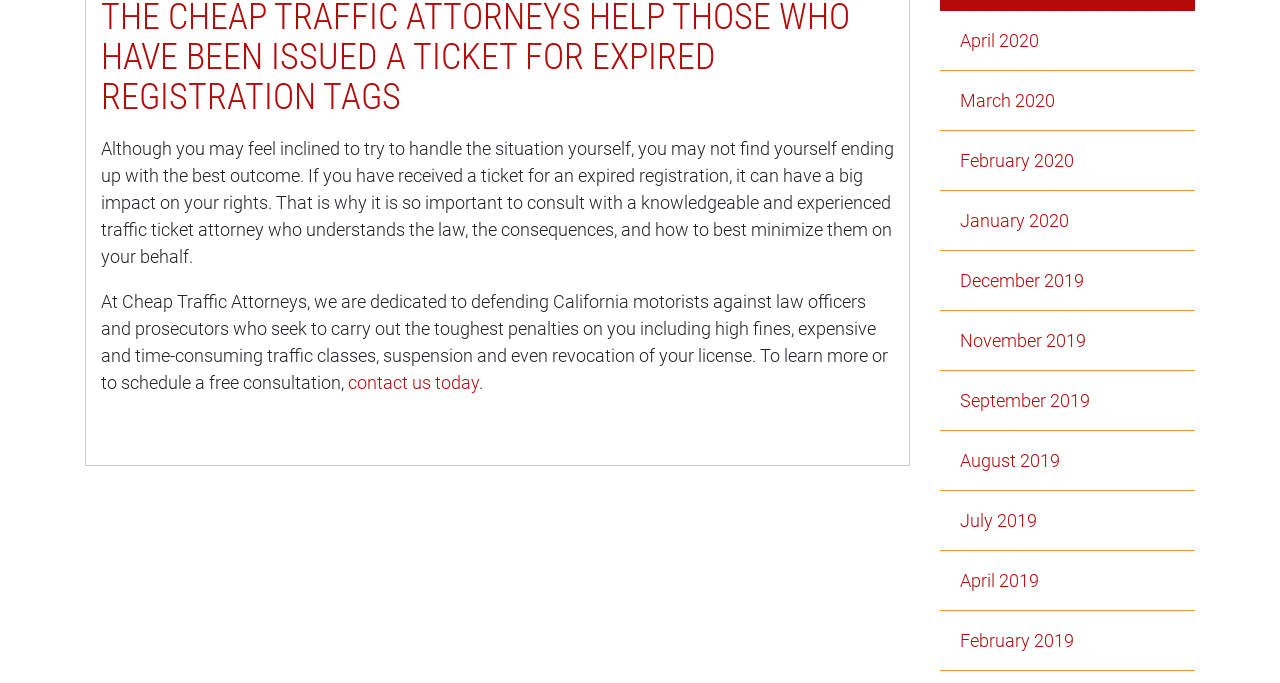Find the bounding box coordinates for the area that must be clicked to perform this action: "view archives for April 2020".

[0.734, 0.016, 0.934, 0.102]